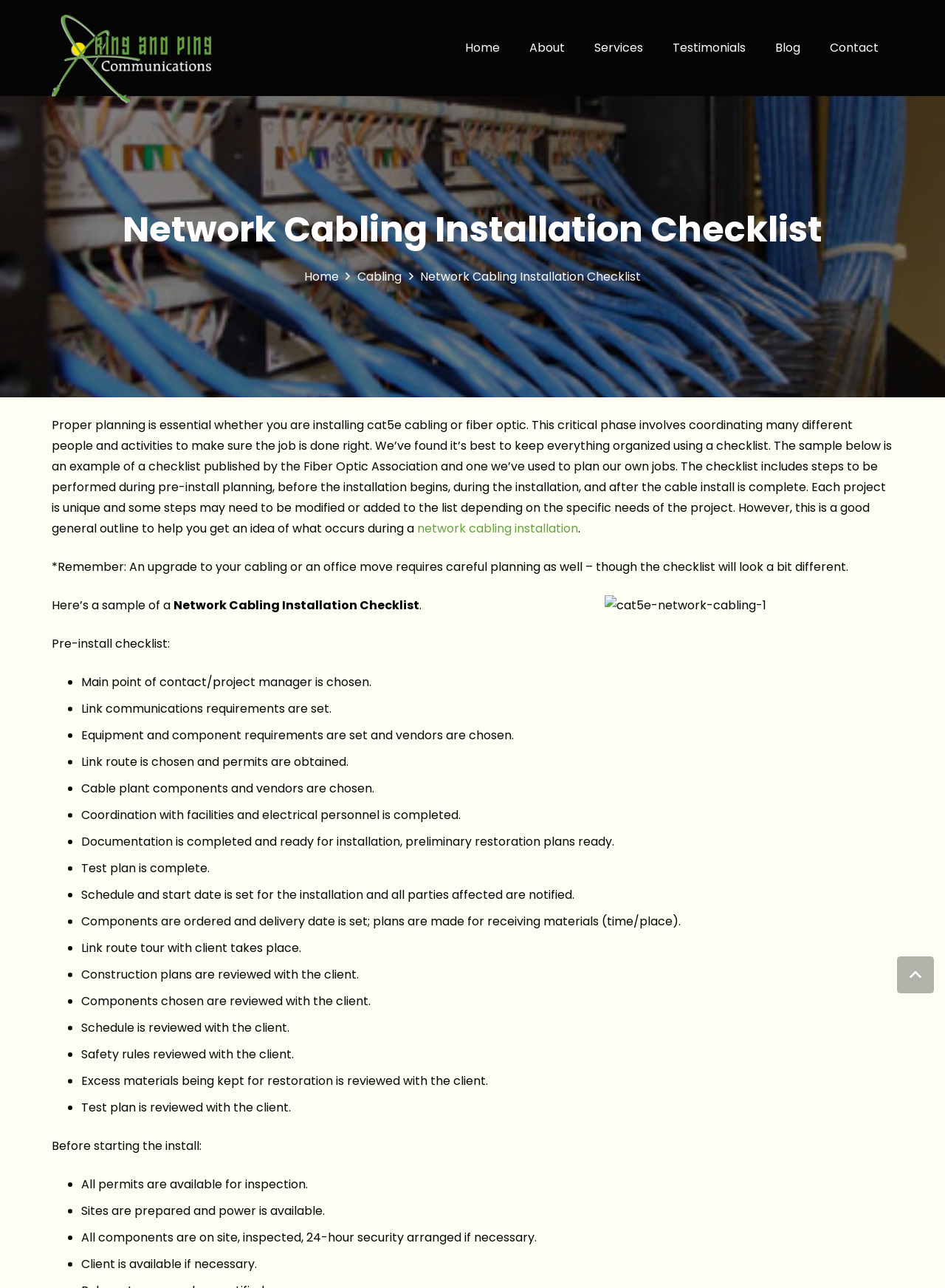Can you locate the main headline on this webpage and provide its text content?

Network Cabling Installation Checklist